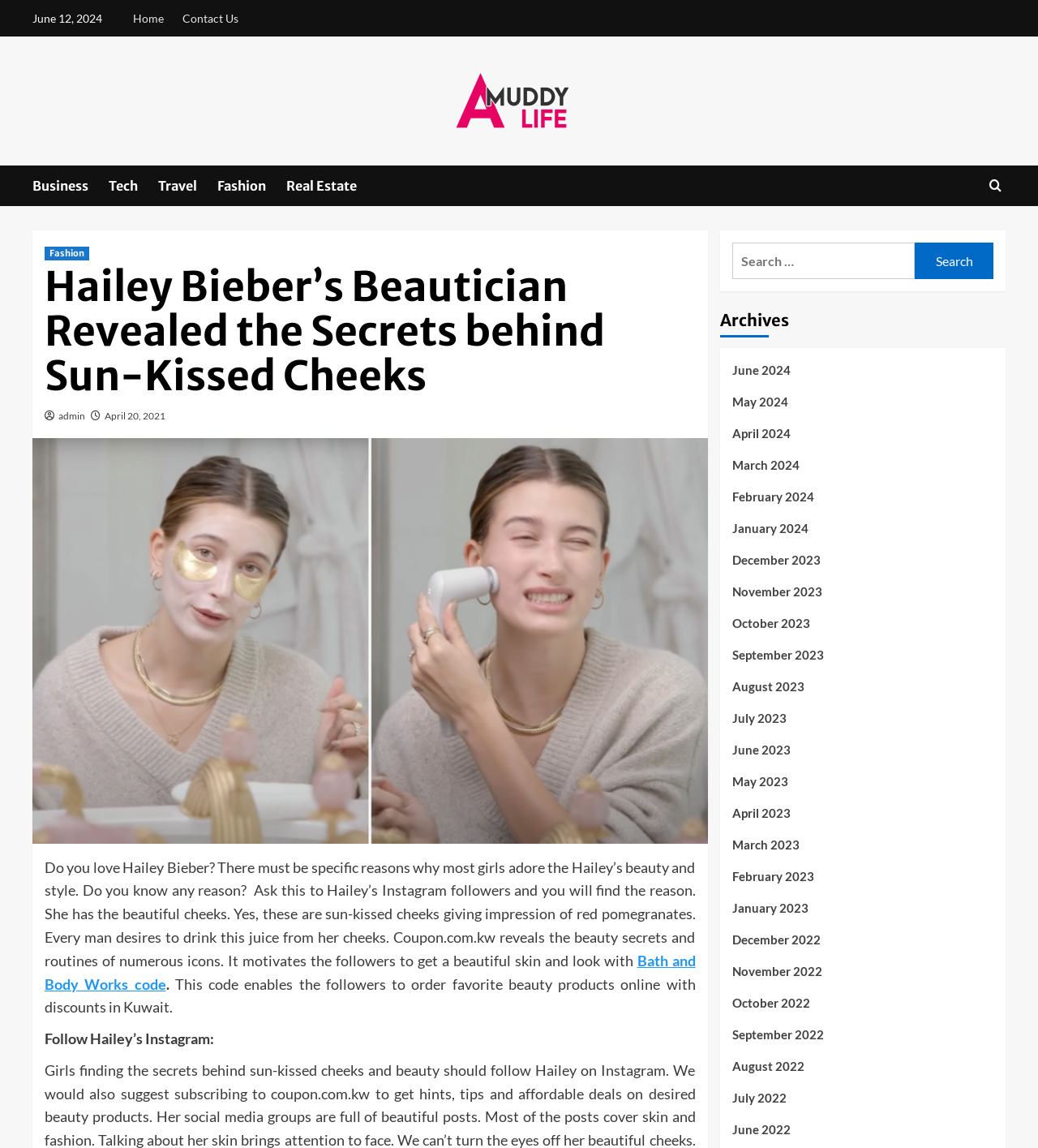Pinpoint the bounding box coordinates for the area that should be clicked to perform the following instruction: "Click on the 'Home' link".

[0.128, 0.0, 0.166, 0.032]